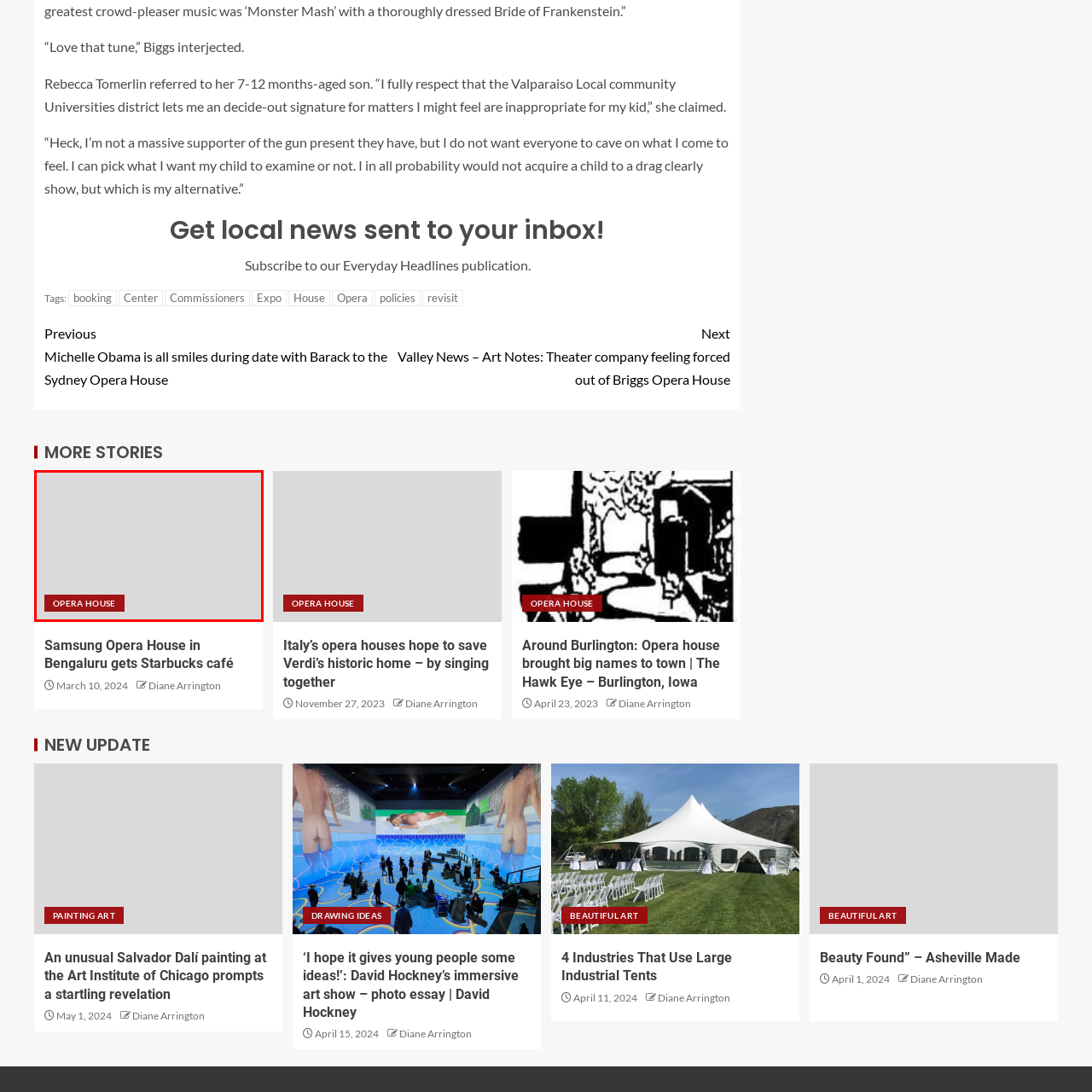Study the image inside the red outline, What is the topic suggested by the image? 
Respond with a brief word or phrase.

Opera houses